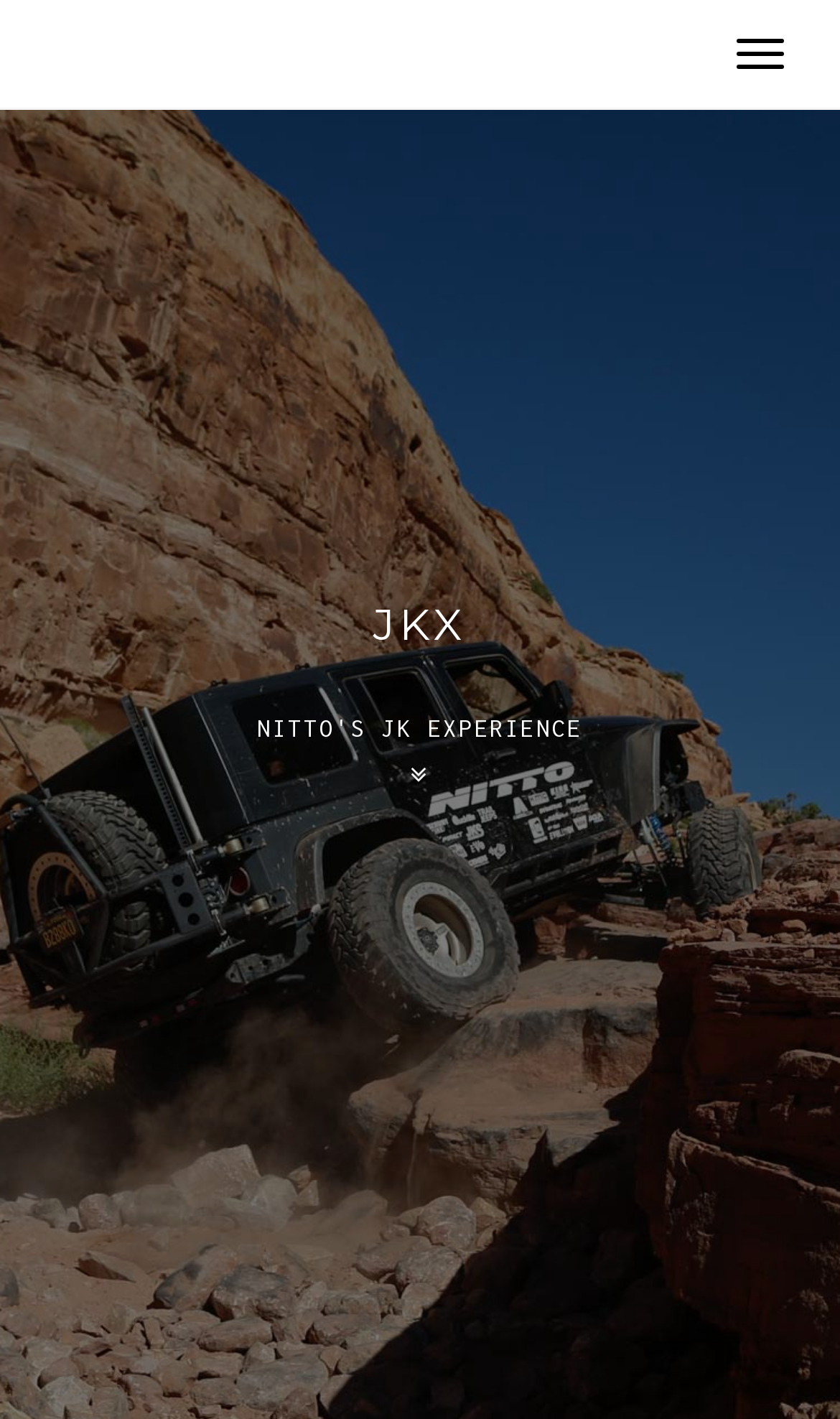Determine the bounding box coordinates for the HTML element described here: "parent_node: Toggle navigation".

[0.0, 0.0, 0.282, 0.076]